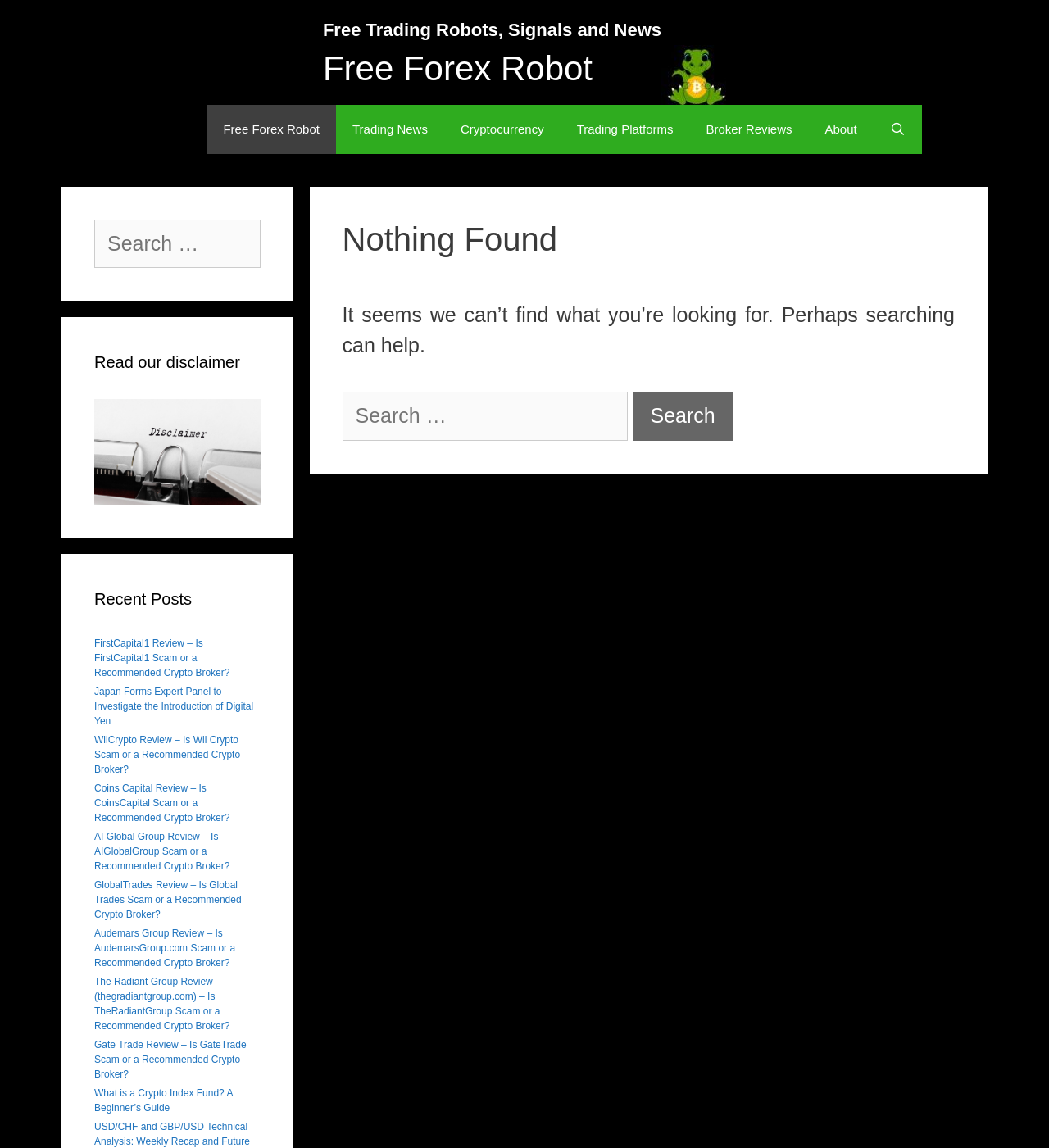What is the primary navigation menu? Refer to the image and provide a one-word or short phrase answer.

Free Forex Robot, Trading News, Cryptocurrency, Trading Platforms, Broker Reviews, About